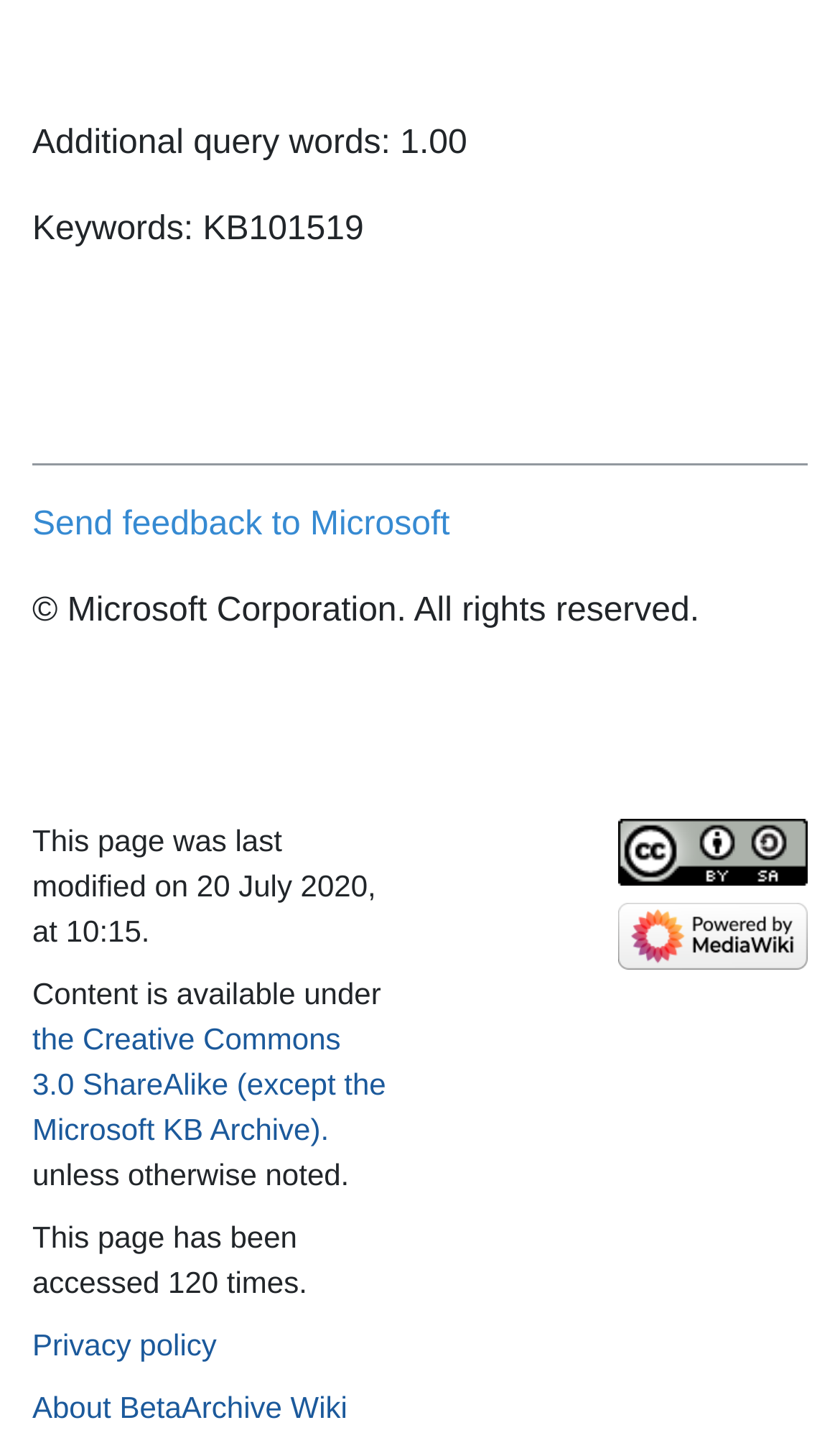Provide the bounding box coordinates, formatted as (top-left x, top-left y, bottom-right x, bottom-right y), with all values being floating point numbers between 0 and 1. Identify the bounding box of the UI element that matches the description: Send feedback to Microsoft

[0.038, 0.351, 0.536, 0.376]